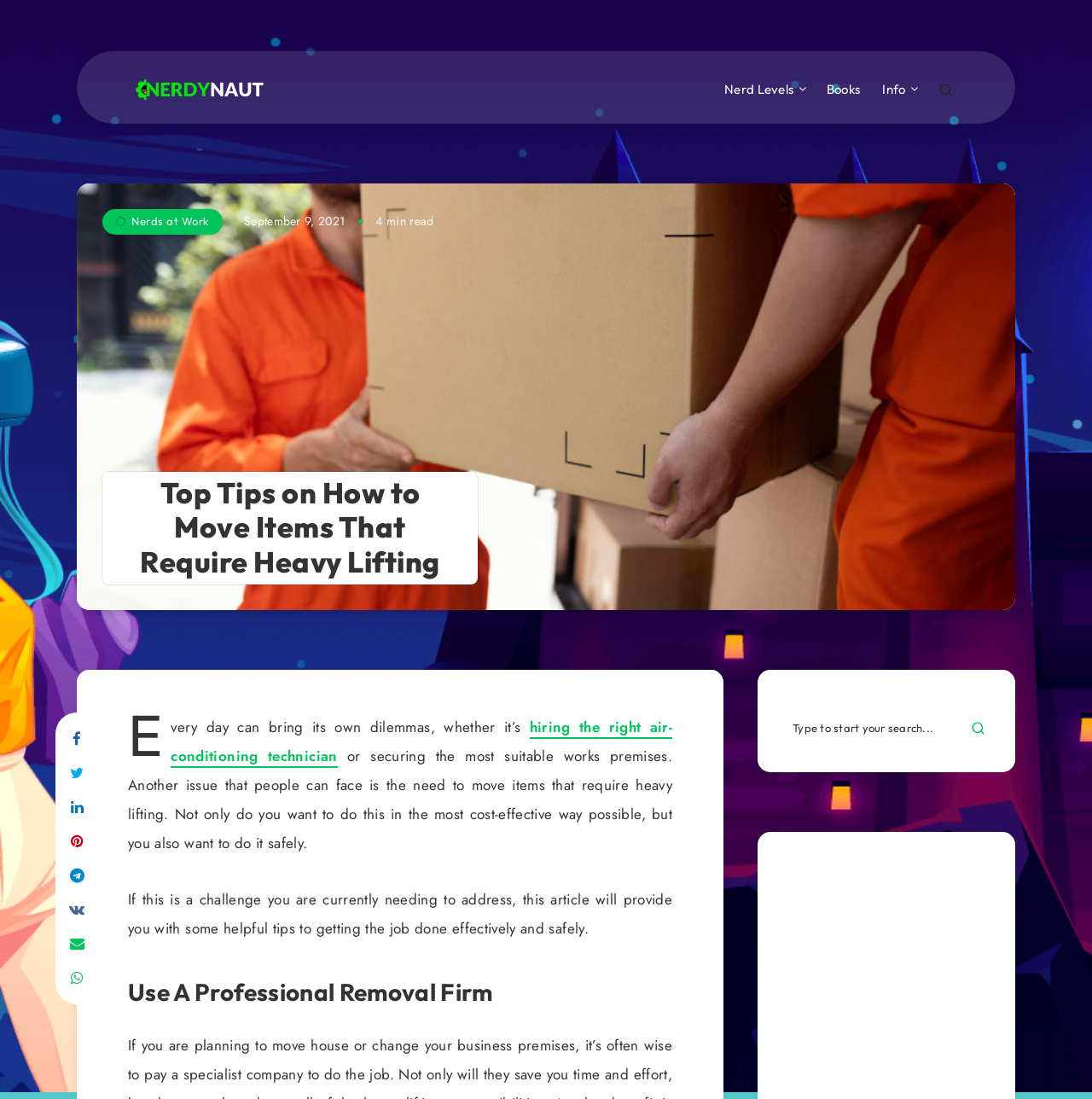Using the details from the image, please elaborate on the following question: What is the topic of the article?

The topic of the article can be determined by reading the heading 'Top Tips on How to Move Items That Require Heavy Lifting' and the introductory paragraph that discusses the challenges of moving heavy items.